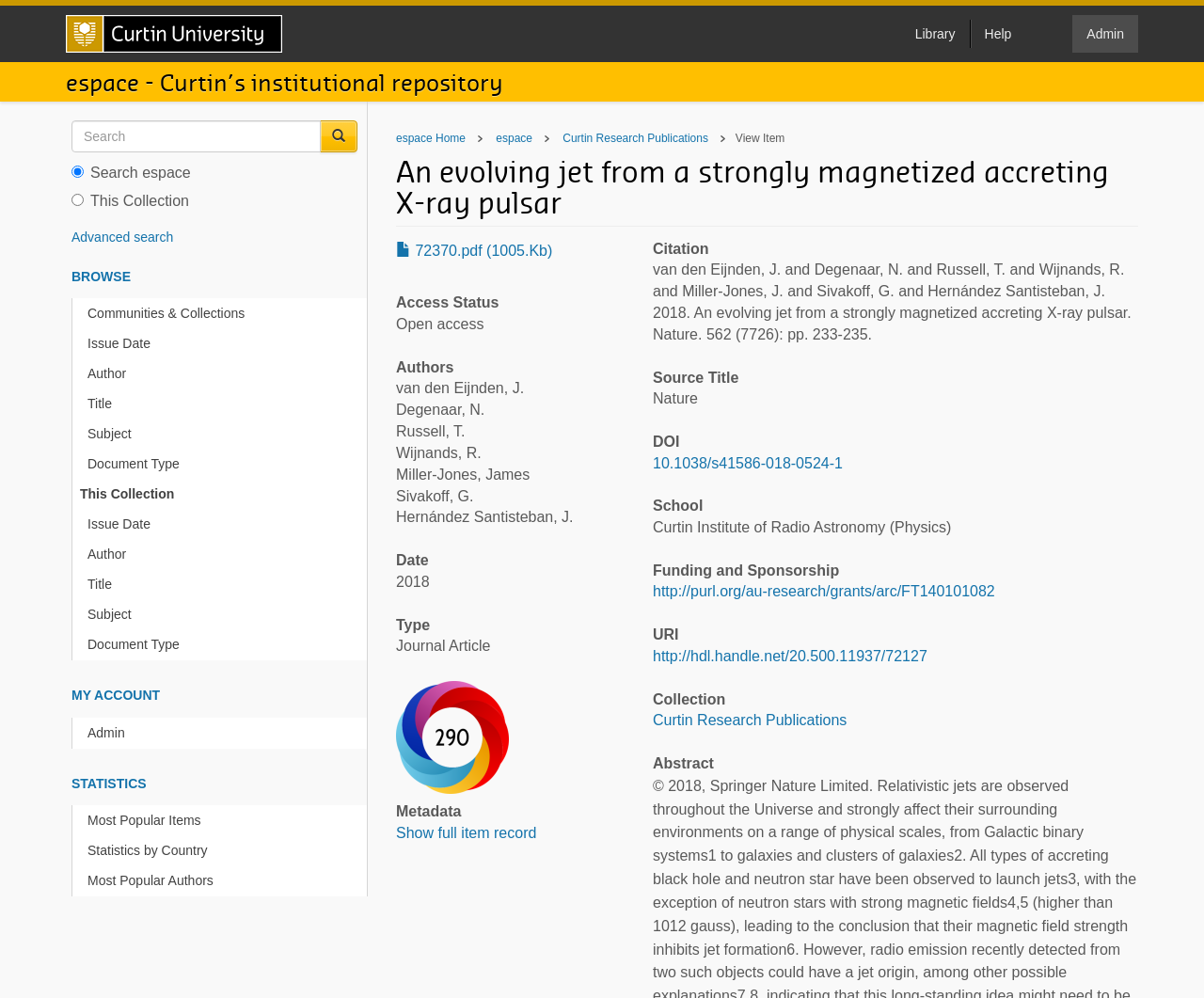Could you determine the bounding box coordinates of the clickable element to complete the instruction: "View Item"? Provide the coordinates as four float numbers between 0 and 1, i.e., [left, top, right, bottom].

[0.611, 0.132, 0.652, 0.146]